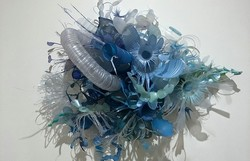Who is the artist behind the 'Inquire Within' exhibit?
Examine the screenshot and reply with a single word or phrase.

Aurora Robson